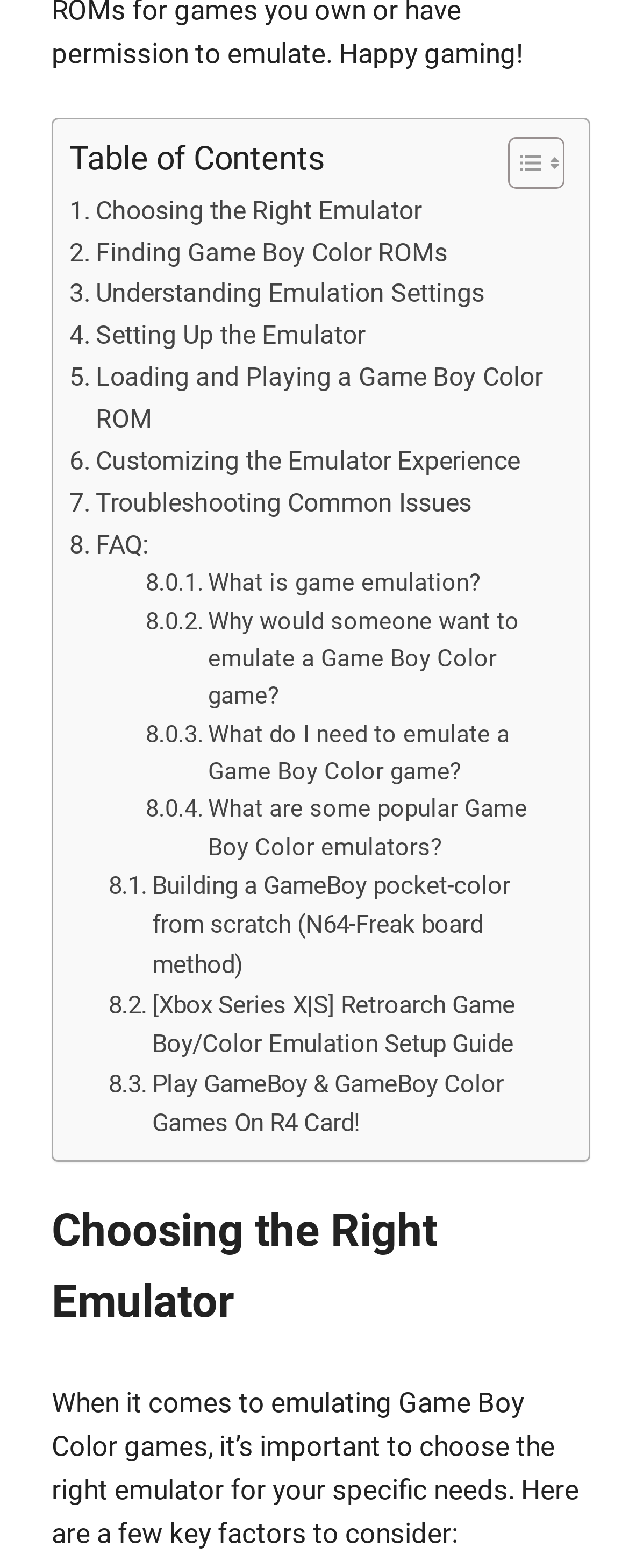Find the bounding box coordinates for the area that must be clicked to perform this action: "Go to 'Choosing the Right Emulator'".

[0.11, 0.121, 0.67, 0.148]